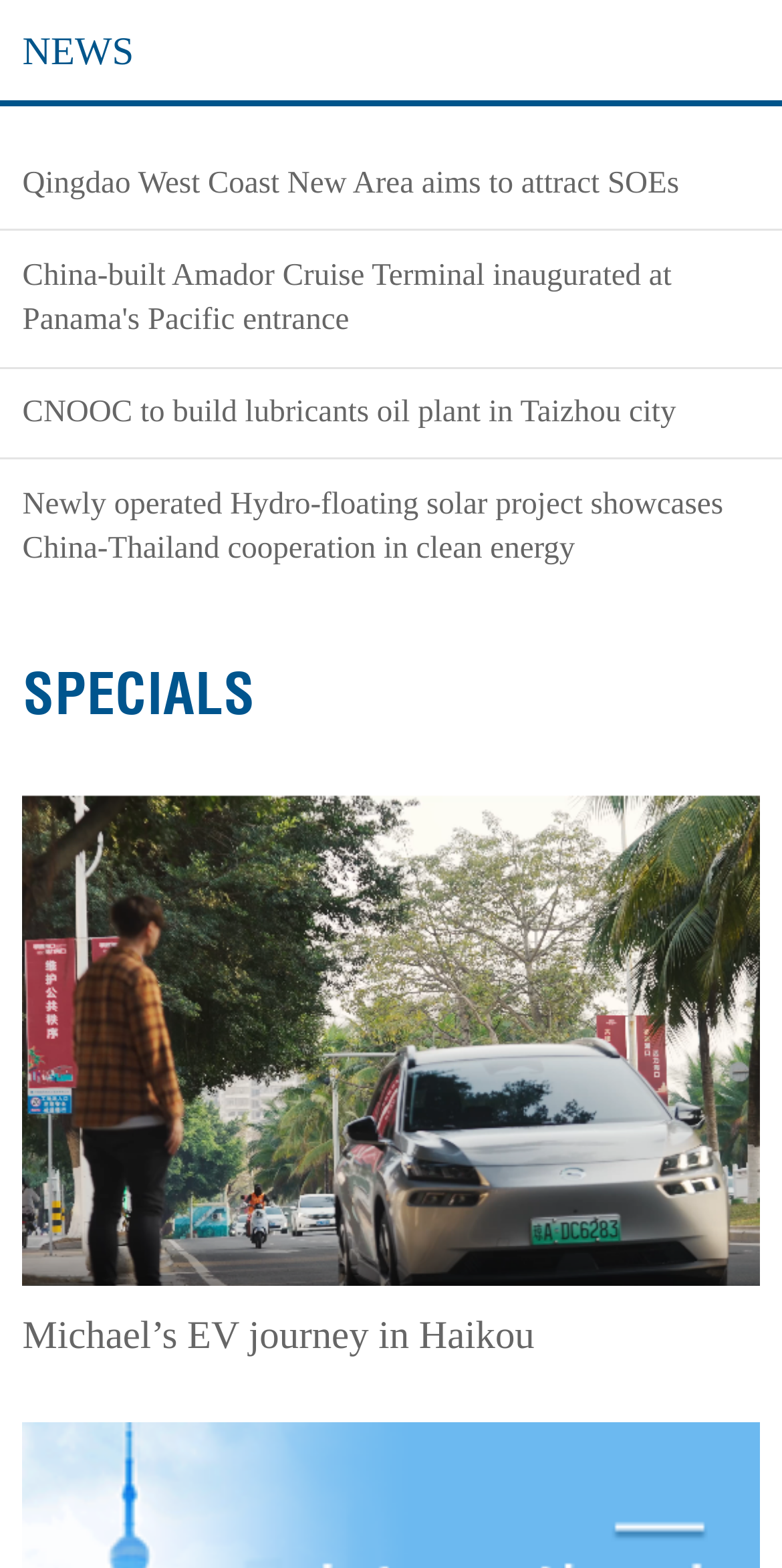Refer to the image and provide an in-depth answer to the question:
What is the title of the second news article?

I looked at the links under the 'NEWS' section and found the second link, which is 'China-built Amador Cruise Terminal inaugurated at Panama's Pacific entrance'.